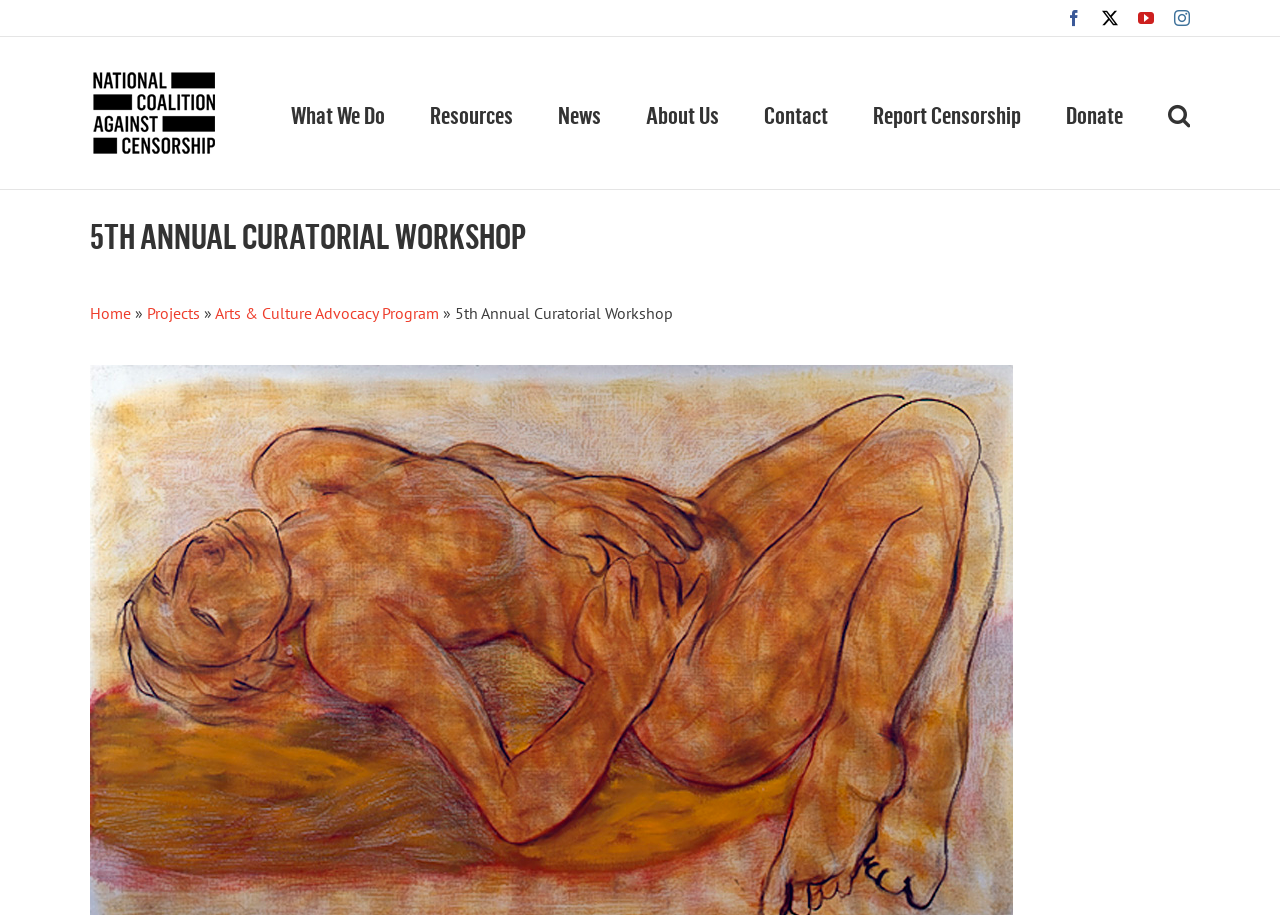Show the bounding box coordinates for the HTML element as described: "alt="National Coalition Against Censorship Logo"".

[0.07, 0.074, 0.171, 0.173]